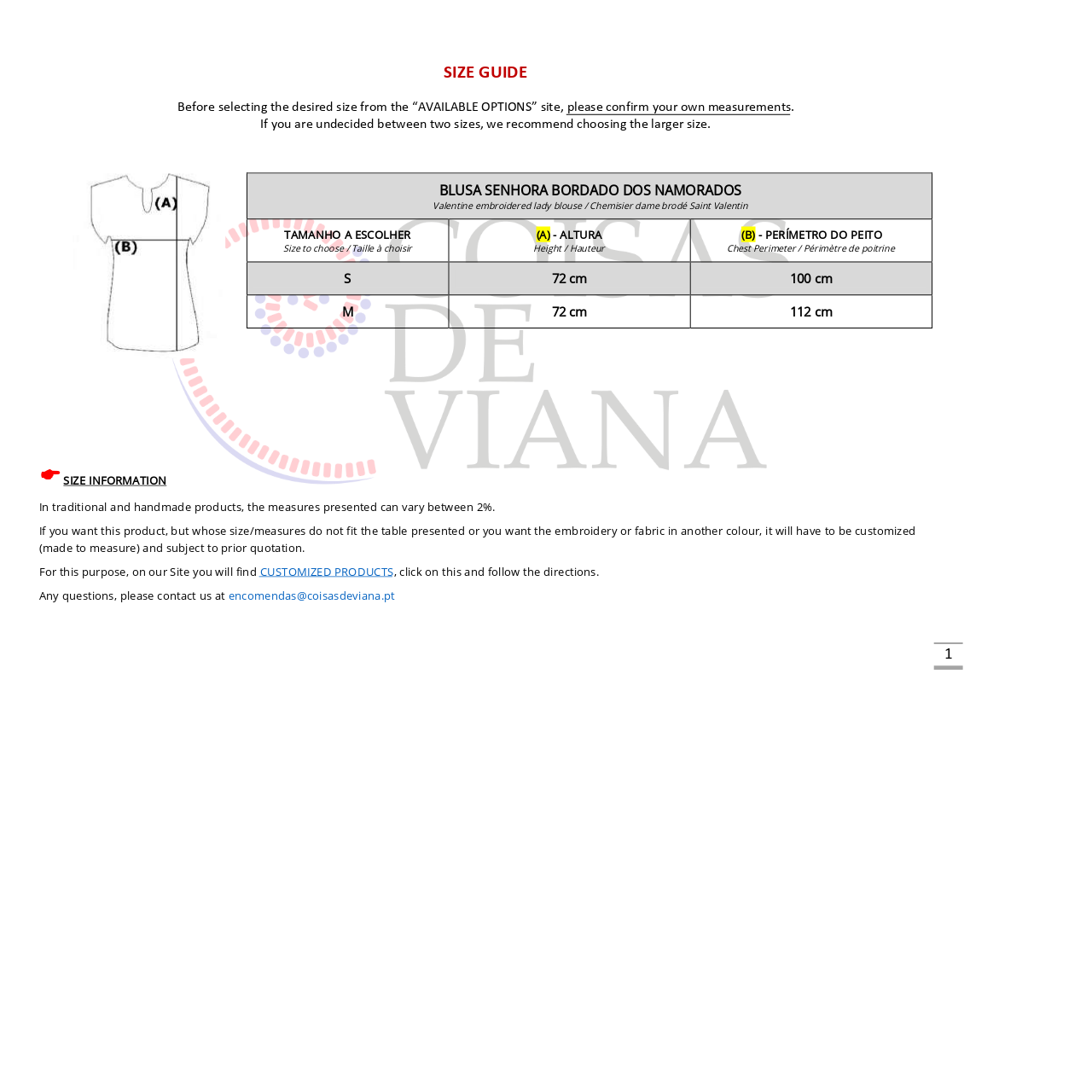Extract the bounding box coordinates of the UI element described by: "encomendas@coisasdeviana.pt". The coordinates should include four float numbers ranging from 0 to 1, e.g., [left, top, right, bottom].

[0.209, 0.538, 0.367, 0.552]